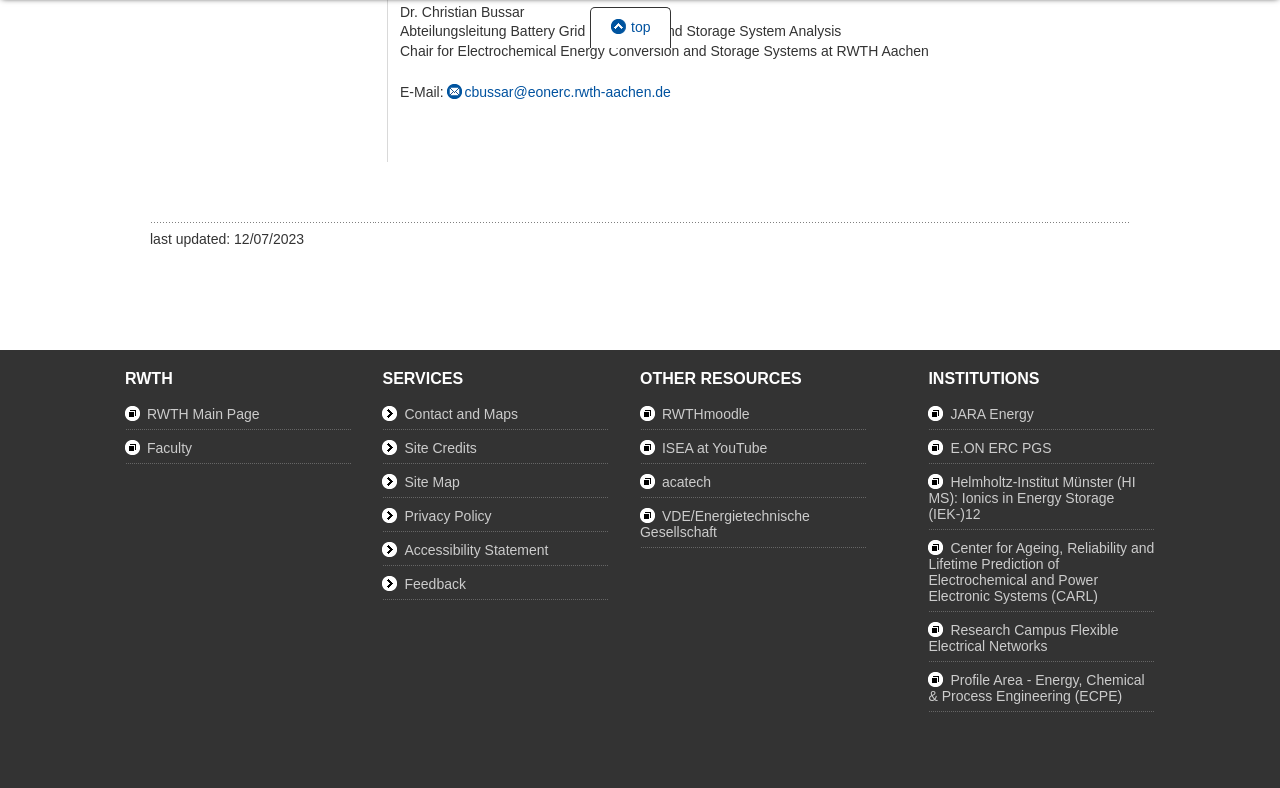Identify the bounding box coordinates of the clickable region necessary to fulfill the following instruction: "Learn more about JARA Energy". The bounding box coordinates should be four float numbers between 0 and 1, i.e., [left, top, right, bottom].

[0.725, 0.515, 0.808, 0.535]